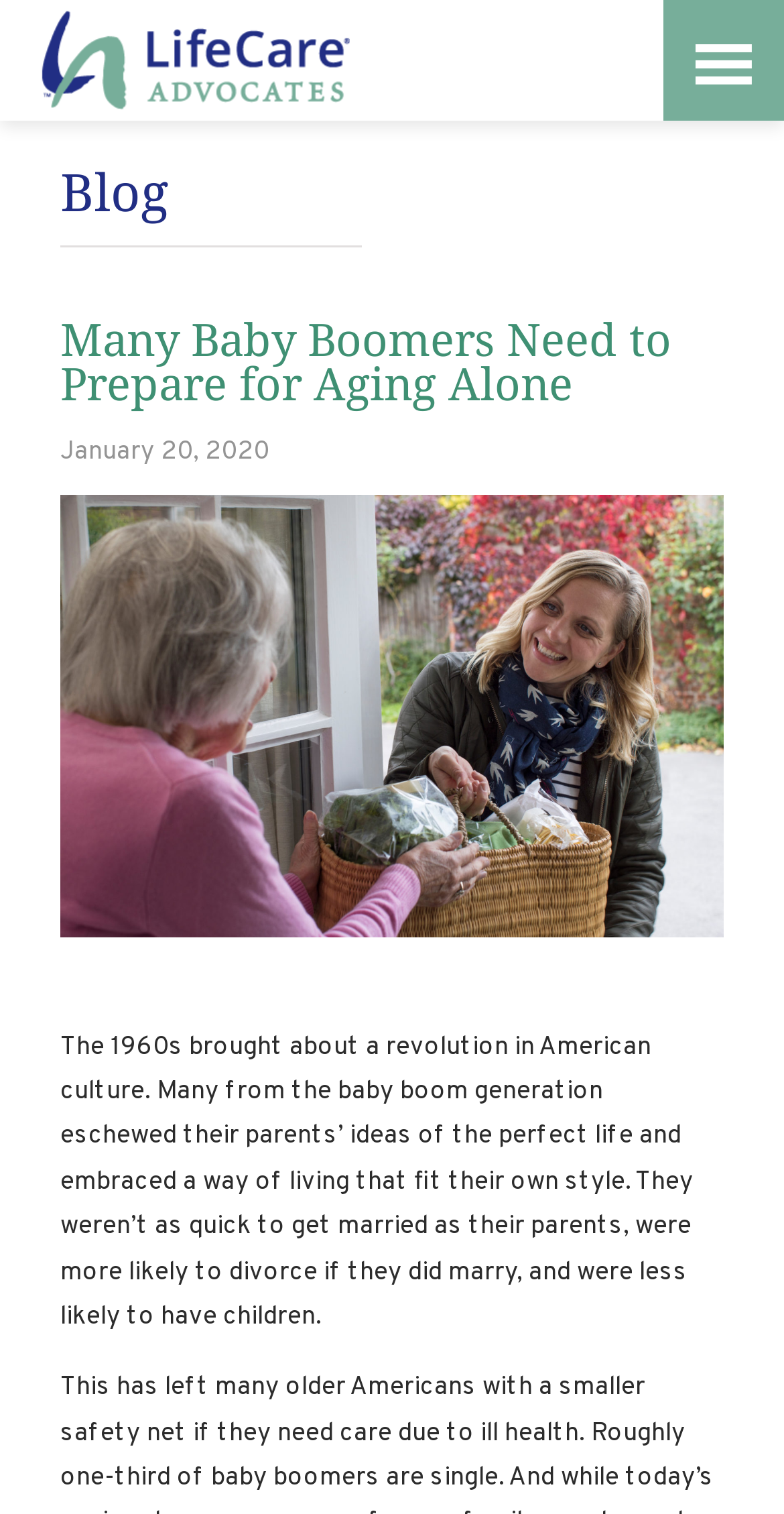What is the tone of the blog post?
Based on the image, provide your answer in one word or phrase.

Informative